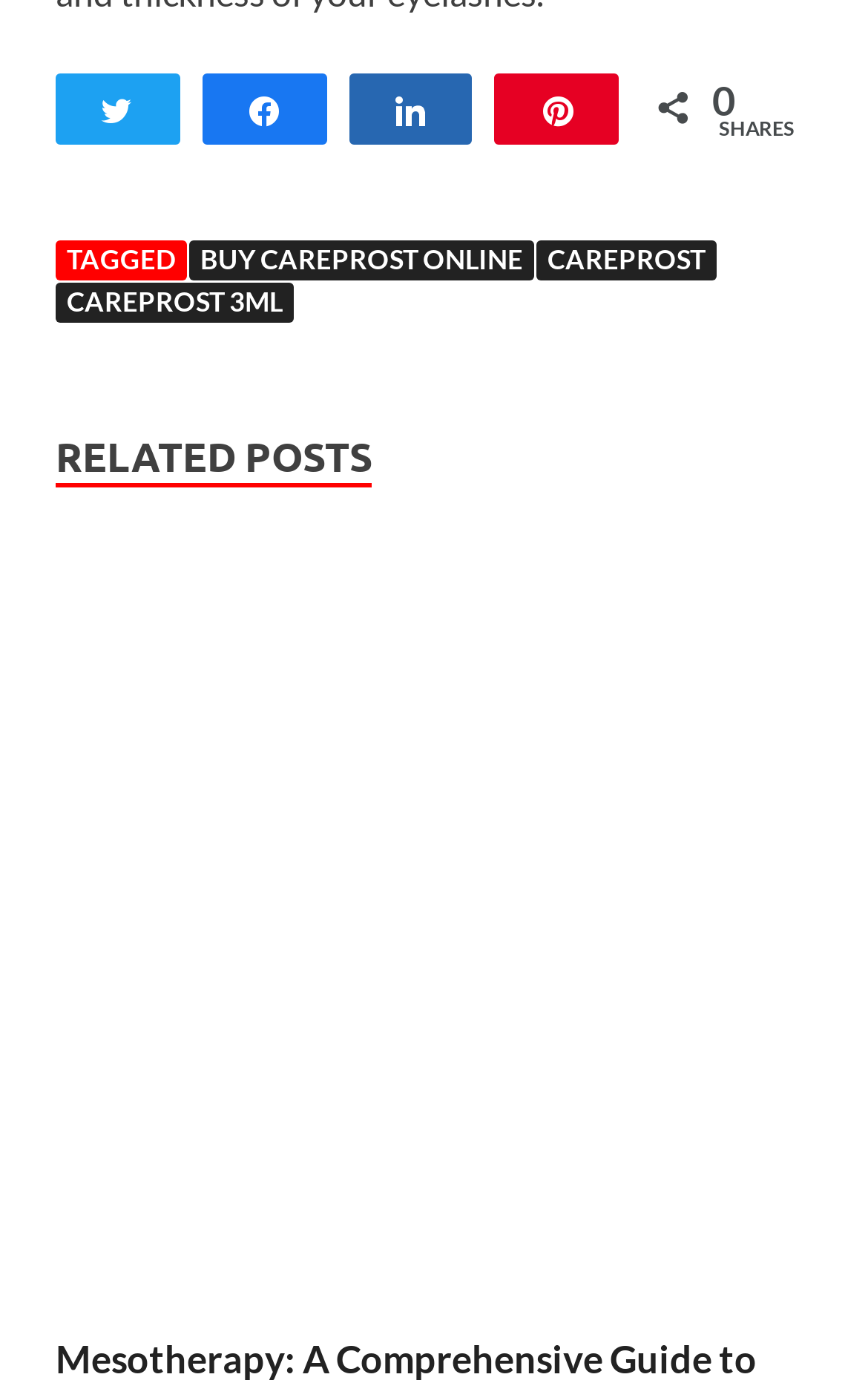Provide the bounding box coordinates of the UI element that matches the description: "buy careprost online".

[0.218, 0.175, 0.615, 0.204]